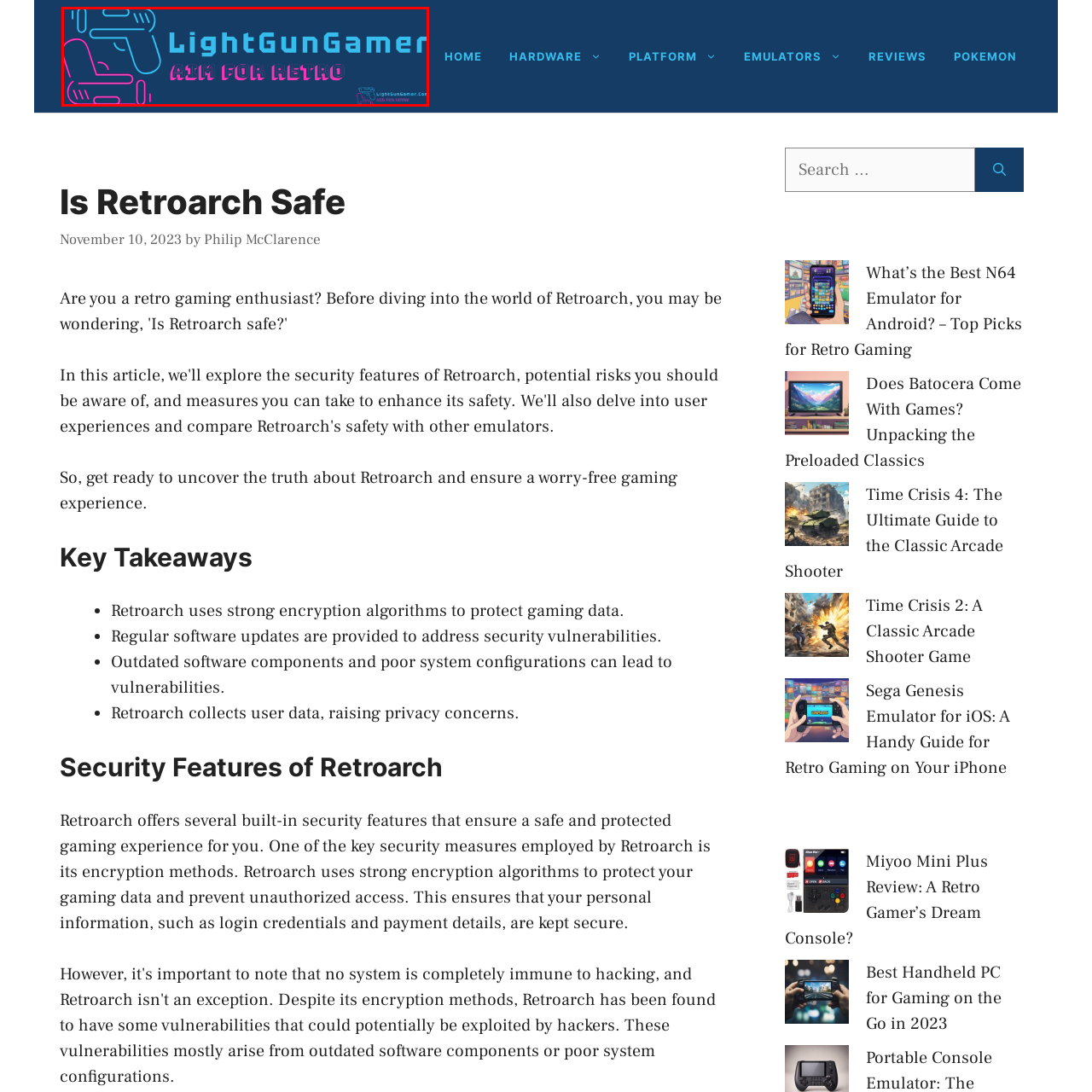Observe the content inside the red rectangle and respond to the question with one word or phrase: 
What is the background color of the logo?

Deep navy